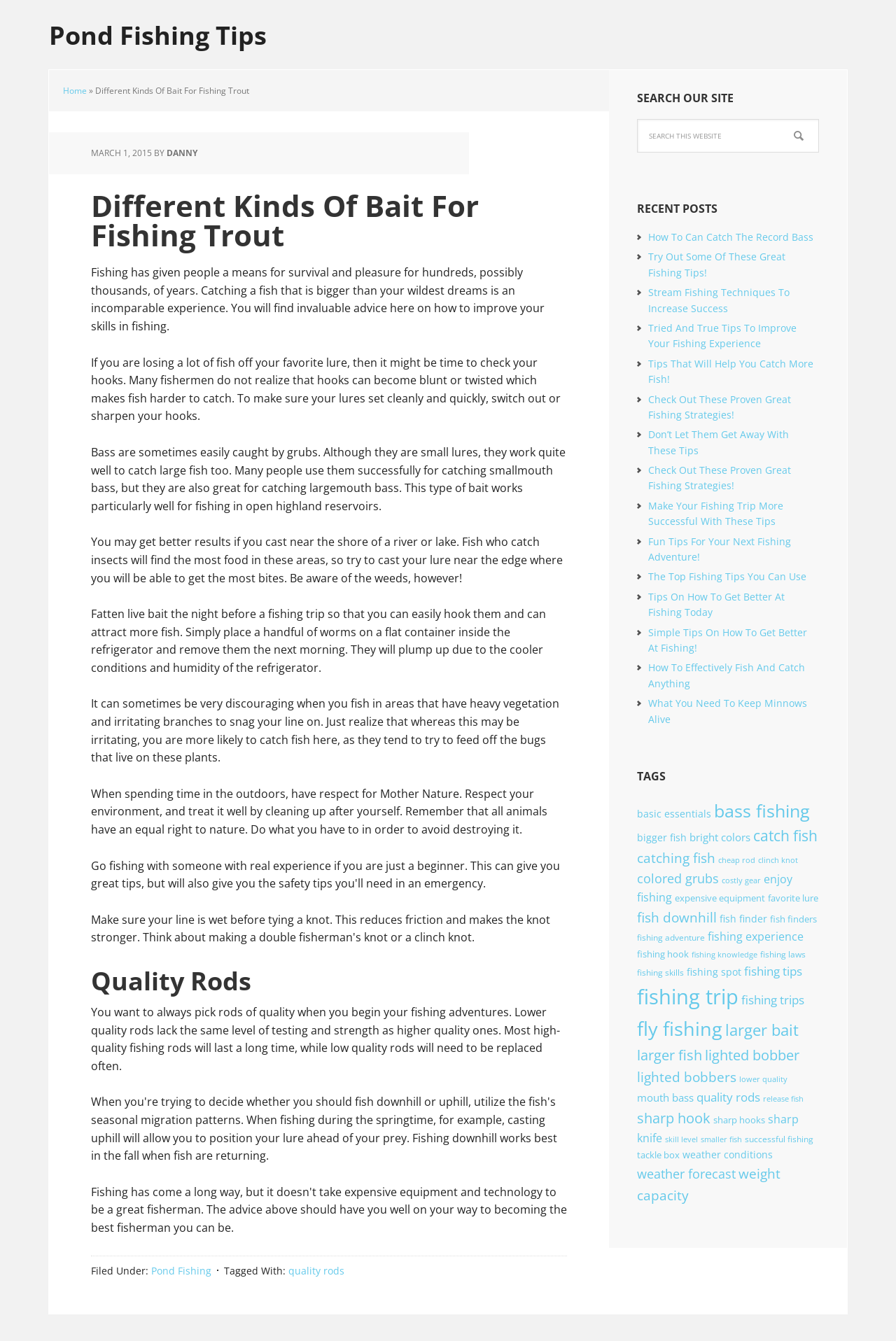Locate the bounding box coordinates of the element that needs to be clicked to carry out the instruction: "Read the article about different kinds of bait for fishing trout". The coordinates should be given as four float numbers ranging from 0 to 1, i.e., [left, top, right, bottom].

[0.102, 0.143, 0.633, 0.186]